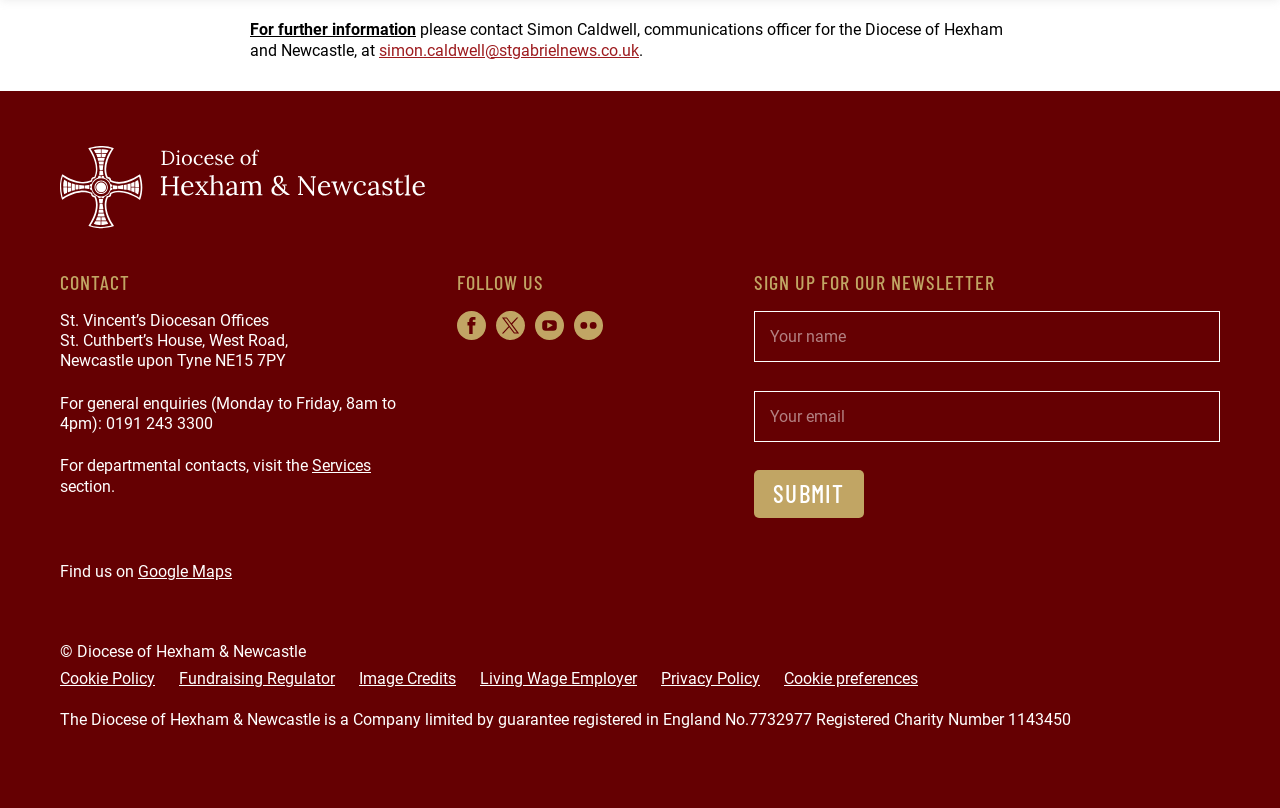Respond with a single word or phrase to the following question: What is the registration number of the Diocese of Hexham and Newcastle as a Company limited by guarantee?

7732977